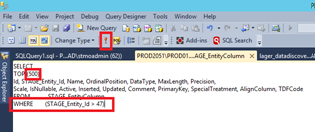Describe all the important aspects and details of the image.

The image displays a SQL Server Management Studio (SSMS) query interface. In this interface, the SQL command being constructed begins with the keyword "SELECT," followed by the fields intended to be retrieved: `STAGE_Entity_Id`, `Name`, `OrdinalPosition`, `DataType`, `MaxLength`, `Precision`, `Scale`, `IsNullAble`, `Address`, `Inserted`, `Updated`, `Comment`, `PrimaryKey`, `SpecialTreatment`, `AlignColumn`, and `TDFCode`. 

Notably, there is a "WHERE" clause that filters the results, specifically indicating that the `STAGE_Entity_Id` should equal 47. At the top of the window, common SSMS features such as the query type selection and execution command buttons are visible, allowing users to manage their queries effectively. This interface enables users to edit SQL queries and refine data retrieval processes within a friendly graphical environment.